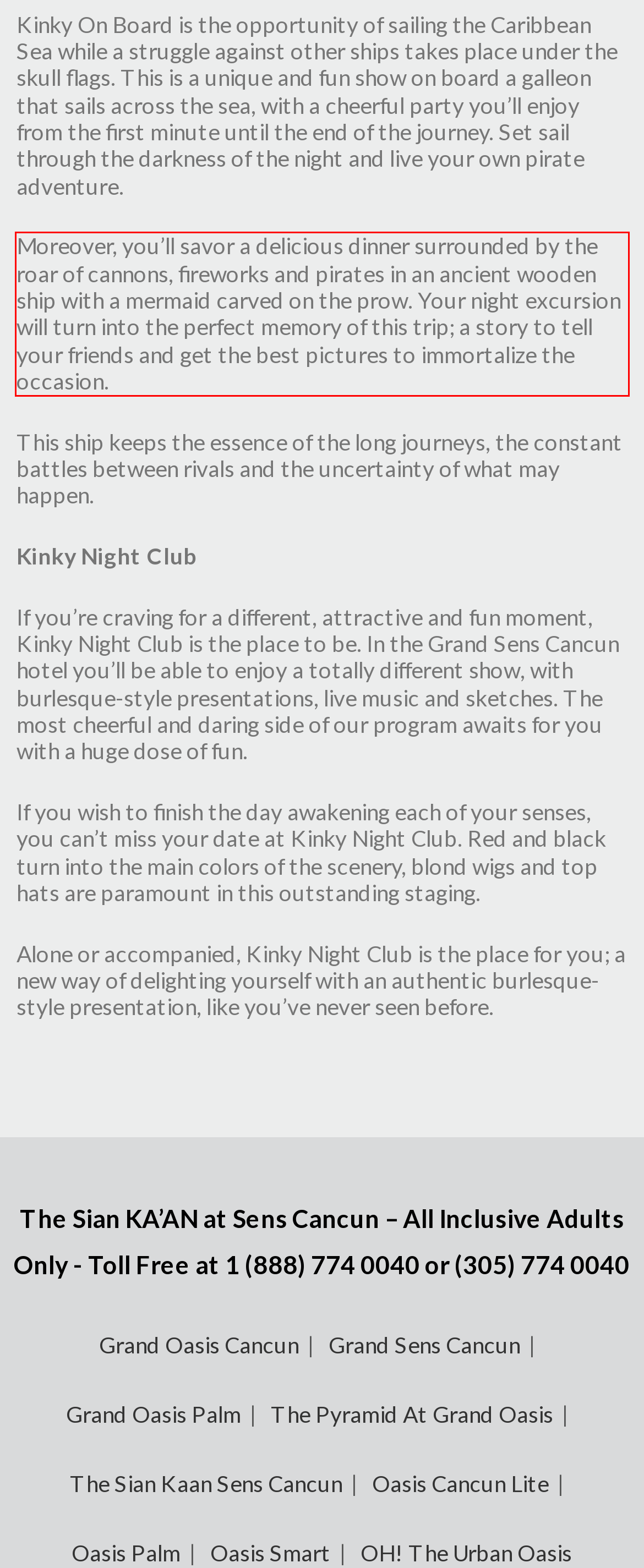You are given a screenshot of a webpage with a UI element highlighted by a red bounding box. Please perform OCR on the text content within this red bounding box.

Moreover, you’ll savor a delicious dinner surrounded by the roar of cannons, fireworks and pirates in an ancient wooden ship with a mermaid carved on the prow. Your night excursion will turn into the perfect memory of this trip; a story to tell your friends and get the best pictures to immortalize the occasion.